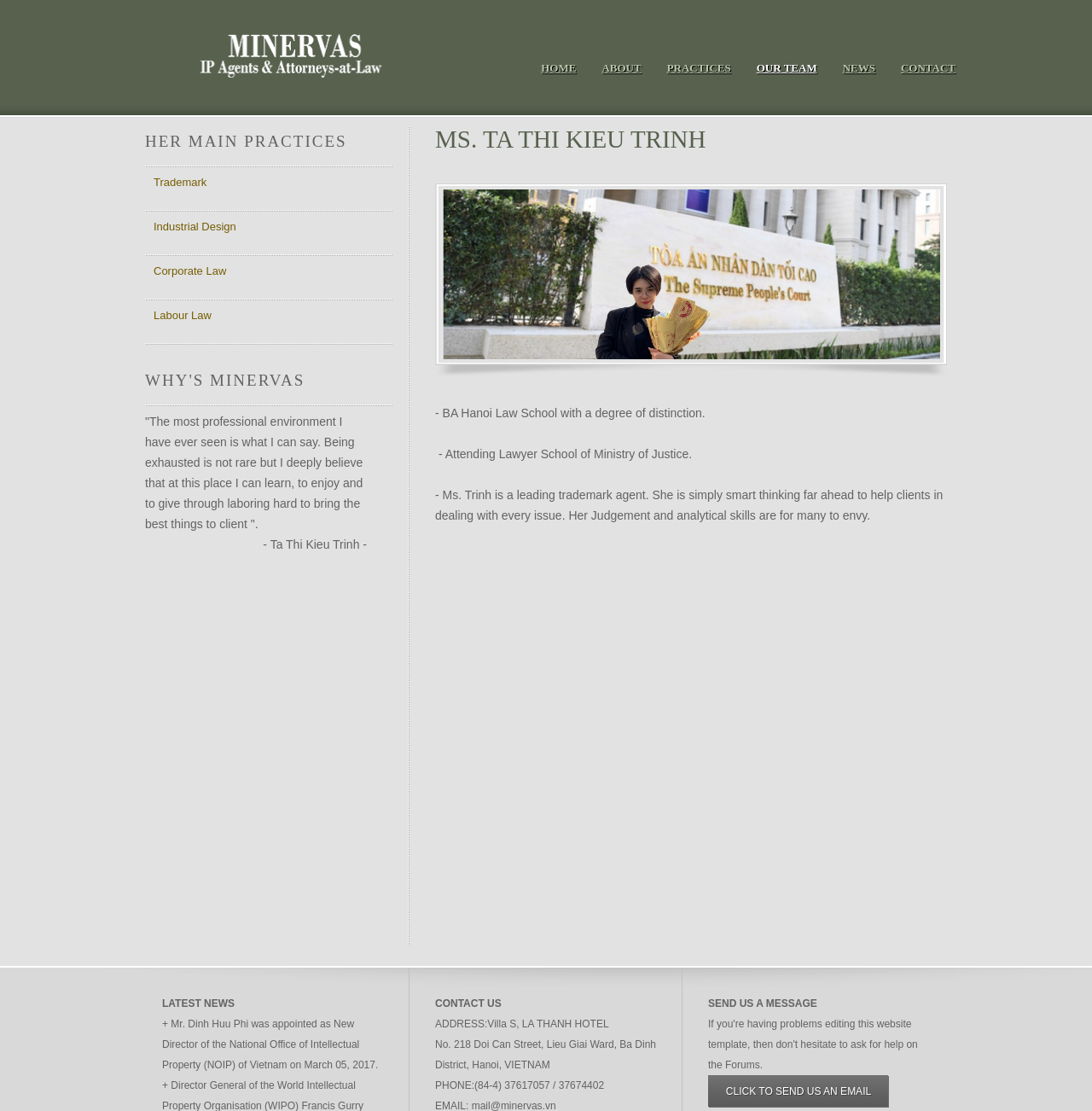Please determine the bounding box coordinates of the element to click in order to execute the following instruction: "Read the latest news". The coordinates should be four float numbers between 0 and 1, specified as [left, top, right, bottom].

[0.148, 0.894, 0.351, 0.912]